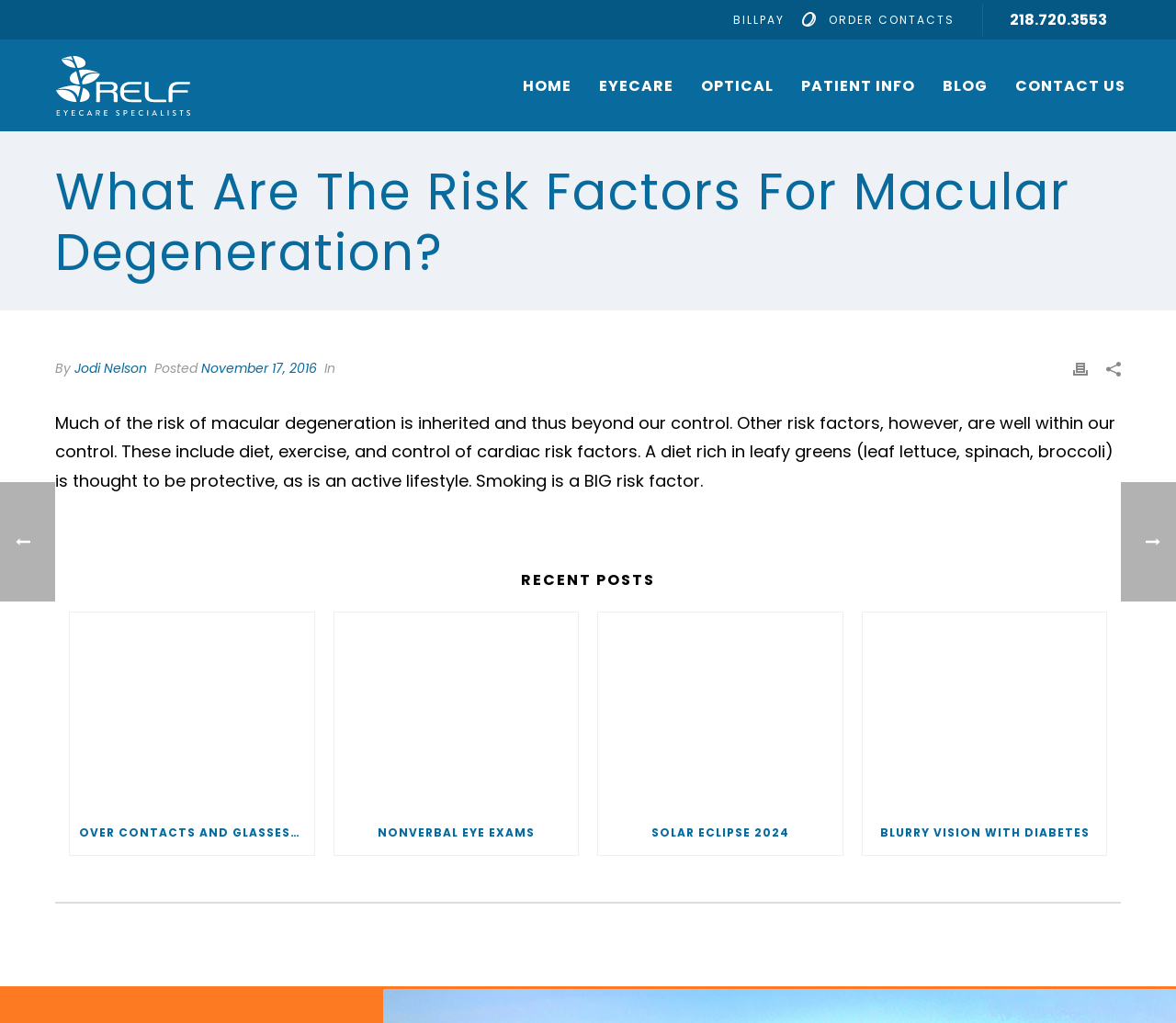Identify the bounding box coordinates of the section to be clicked to complete the task described by the following instruction: "Contact John Knebels via email". The coordinates should be four float numbers between 0 and 1, formatted as [left, top, right, bottom].

None